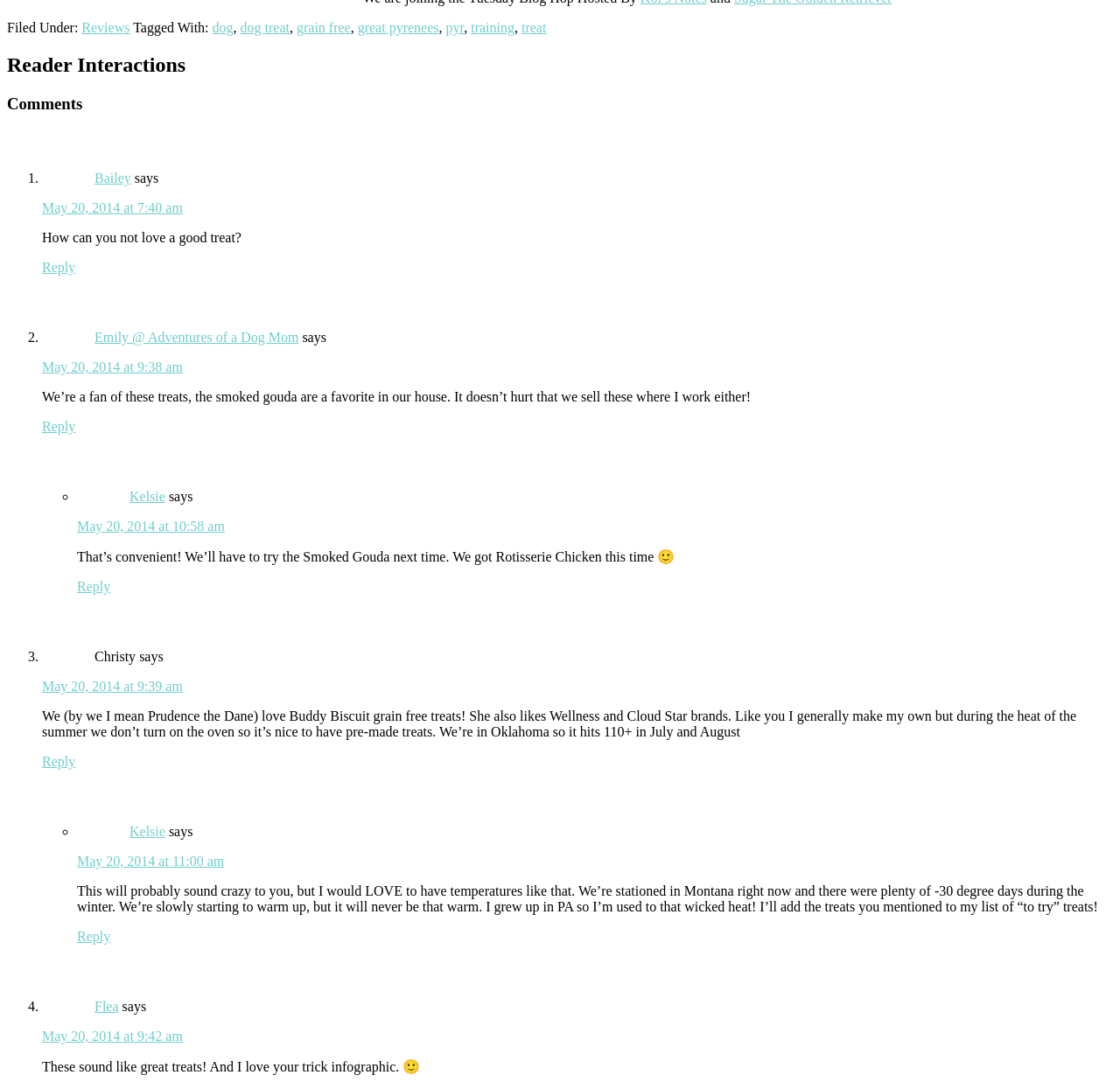Using the description "great pyrenees", predict the bounding box of the relevant HTML element.

[0.319, 0.019, 0.392, 0.032]